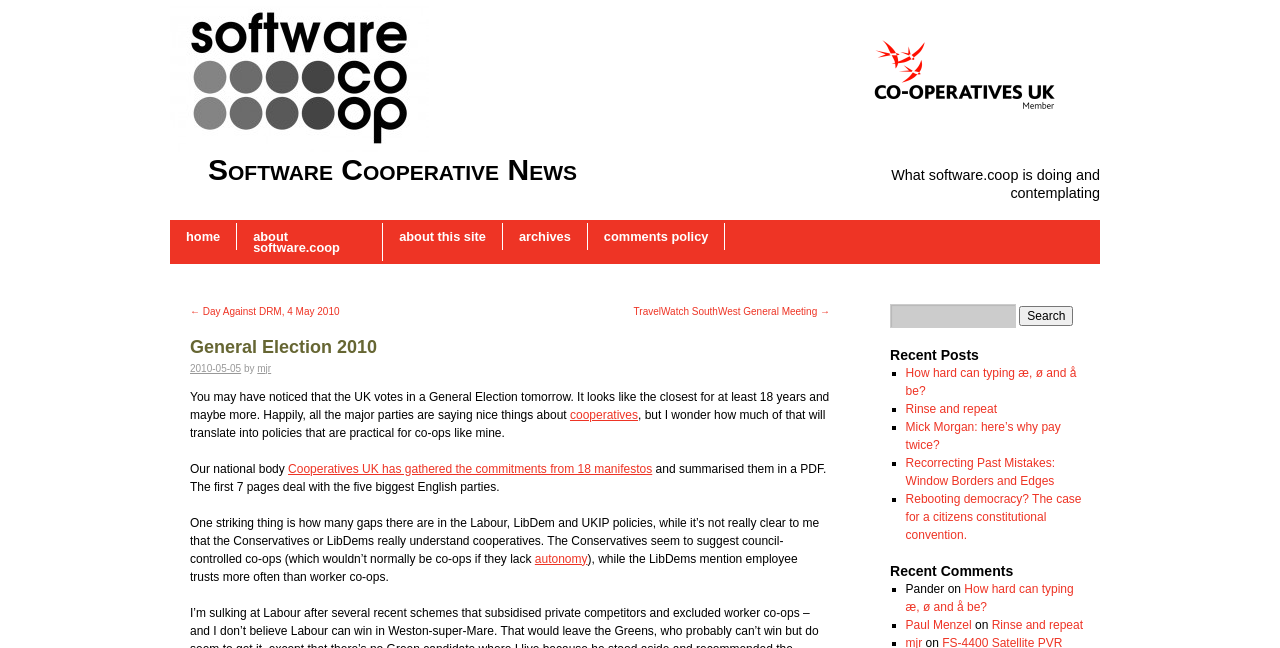Specify the bounding box coordinates of the area that needs to be clicked to achieve the following instruction: "View the 'Recent Posts'".

[0.695, 0.535, 0.852, 0.562]